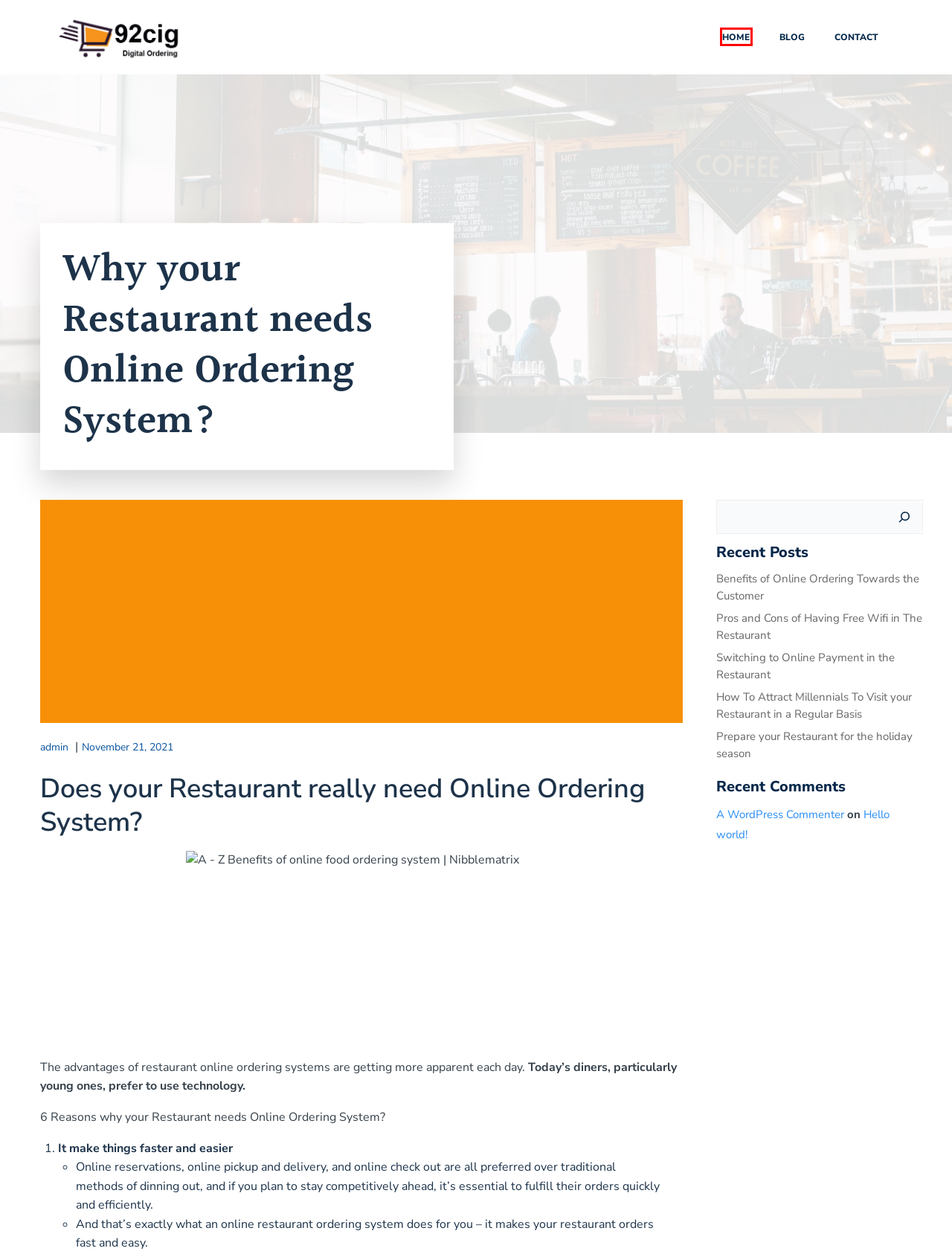Examine the screenshot of a webpage with a red rectangle bounding box. Select the most accurate webpage description that matches the new webpage after clicking the element within the bounding box. Here are the candidates:
A. November 21, 2021 – Digital Ordering
B. Prepare your Restaurant for the holiday season – Digital Ordering
C. Digital Ordering – My WordPress Blog
D. Switching to Online Payment in the Restaurant – Digital Ordering
E. Pros and Cons of Having Free Wifi in The Restaurant – Digital Ordering
F. Hello world! – Digital Ordering
G. Contact – Digital Ordering
H. admin – Digital Ordering

C